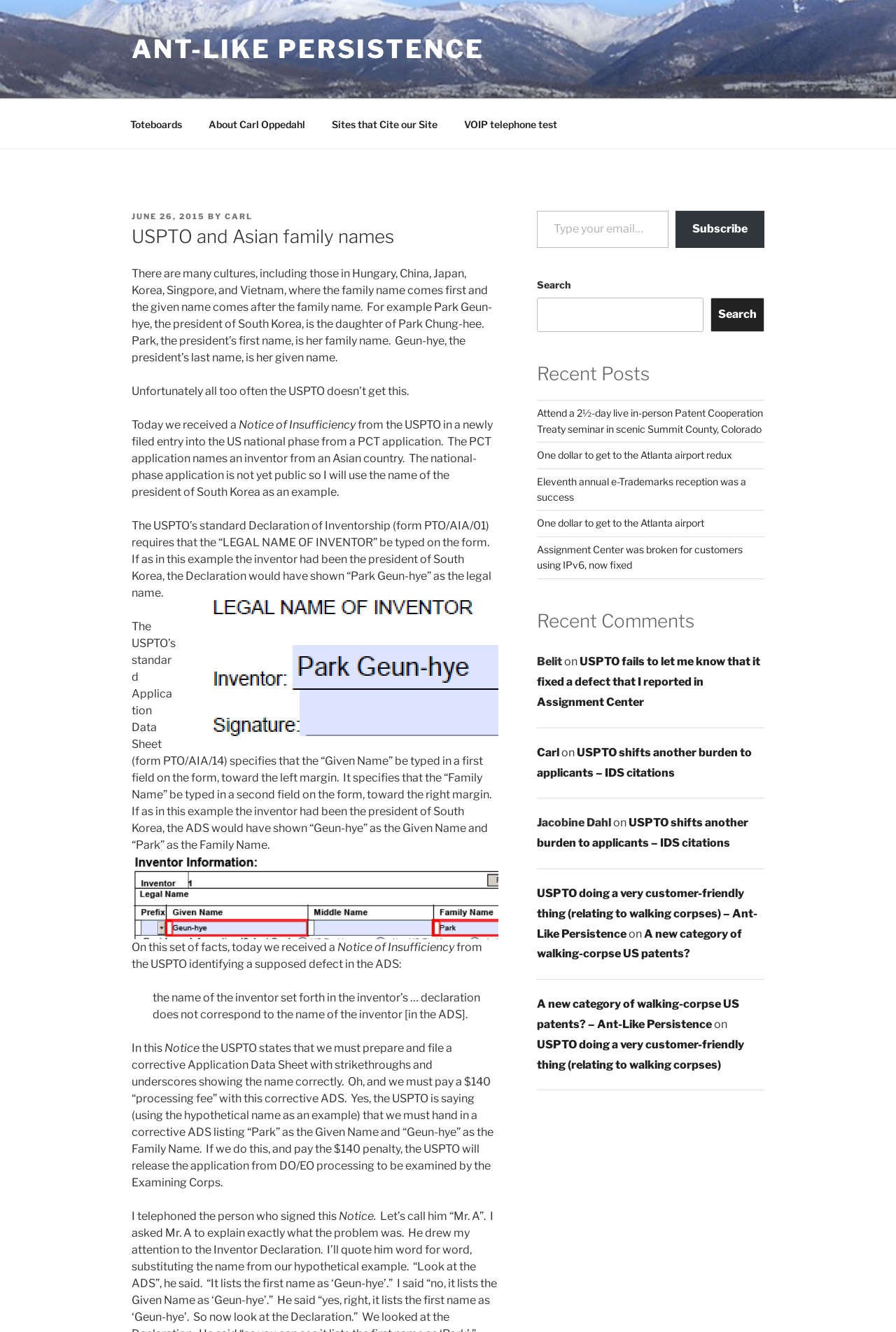Please answer the following question using a single word or phrase: Who is the author of the blog post?

Carl